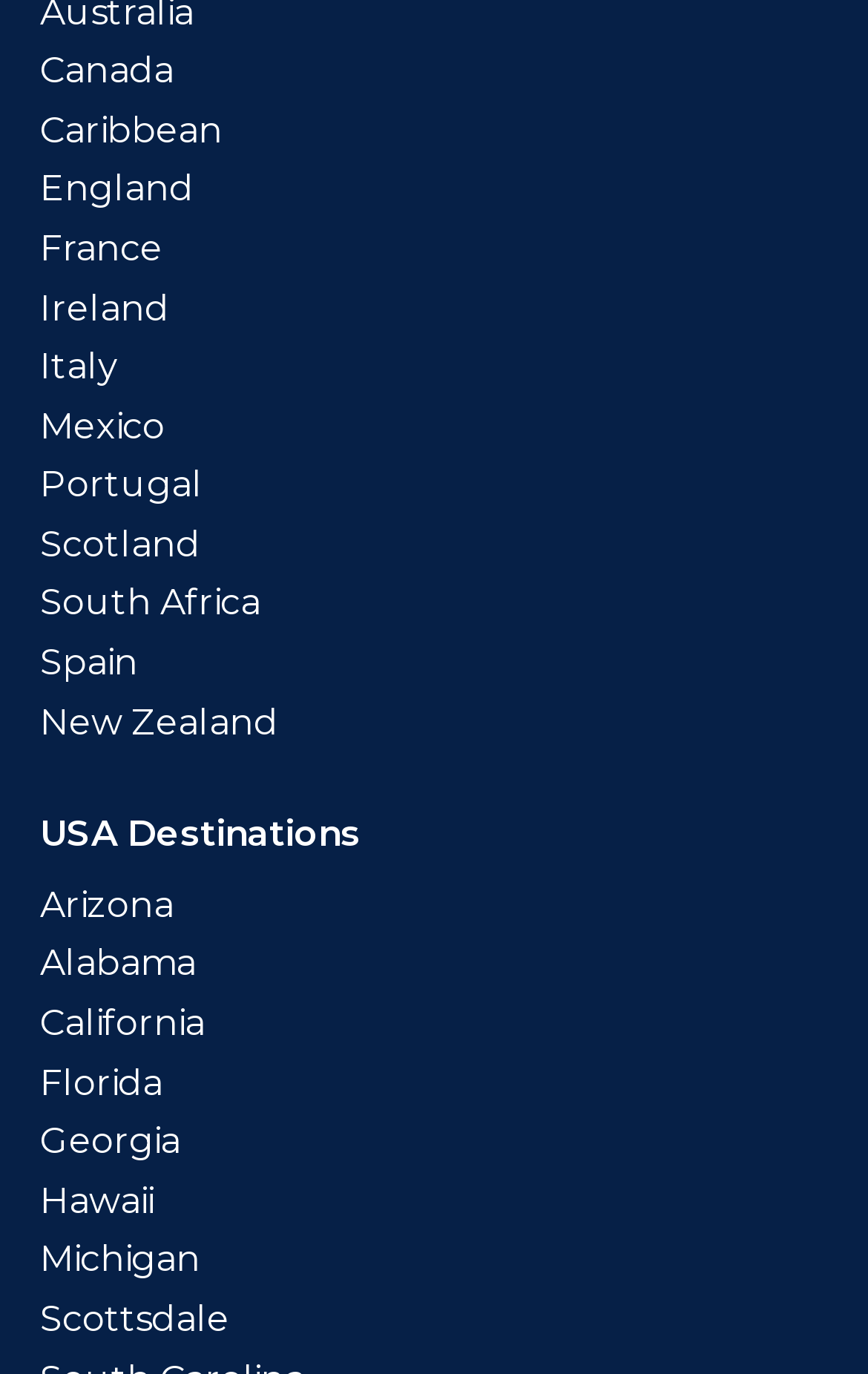Bounding box coordinates are specified in the format (top-left x, top-left y, bottom-right x, bottom-right y). All values are floating point numbers bounded between 0 and 1. Please provide the bounding box coordinate of the region this sentence describes: Florida

[0.046, 0.77, 0.187, 0.805]